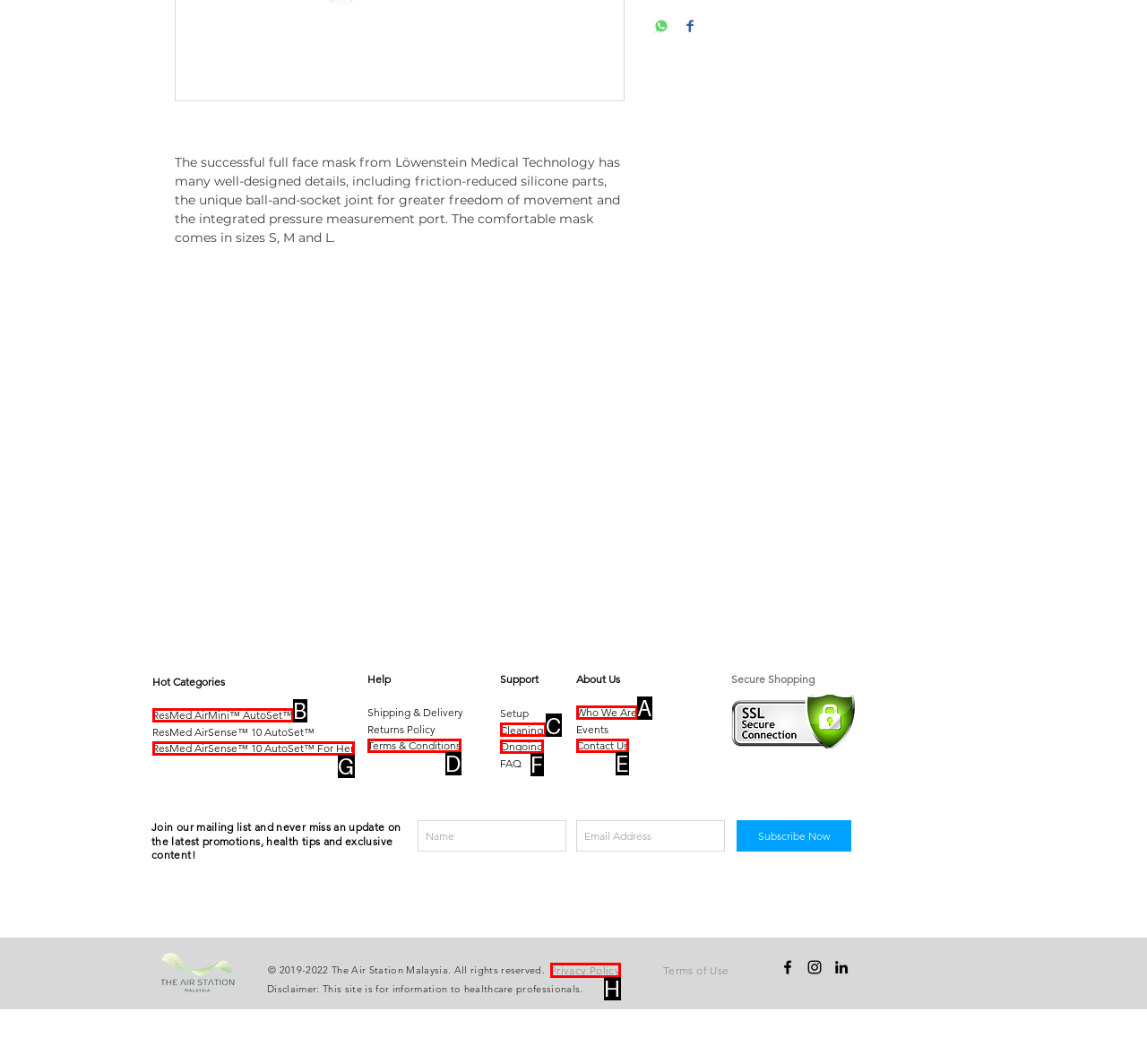Tell me the letter of the HTML element that best matches the description: Cleaning from the provided options.

C